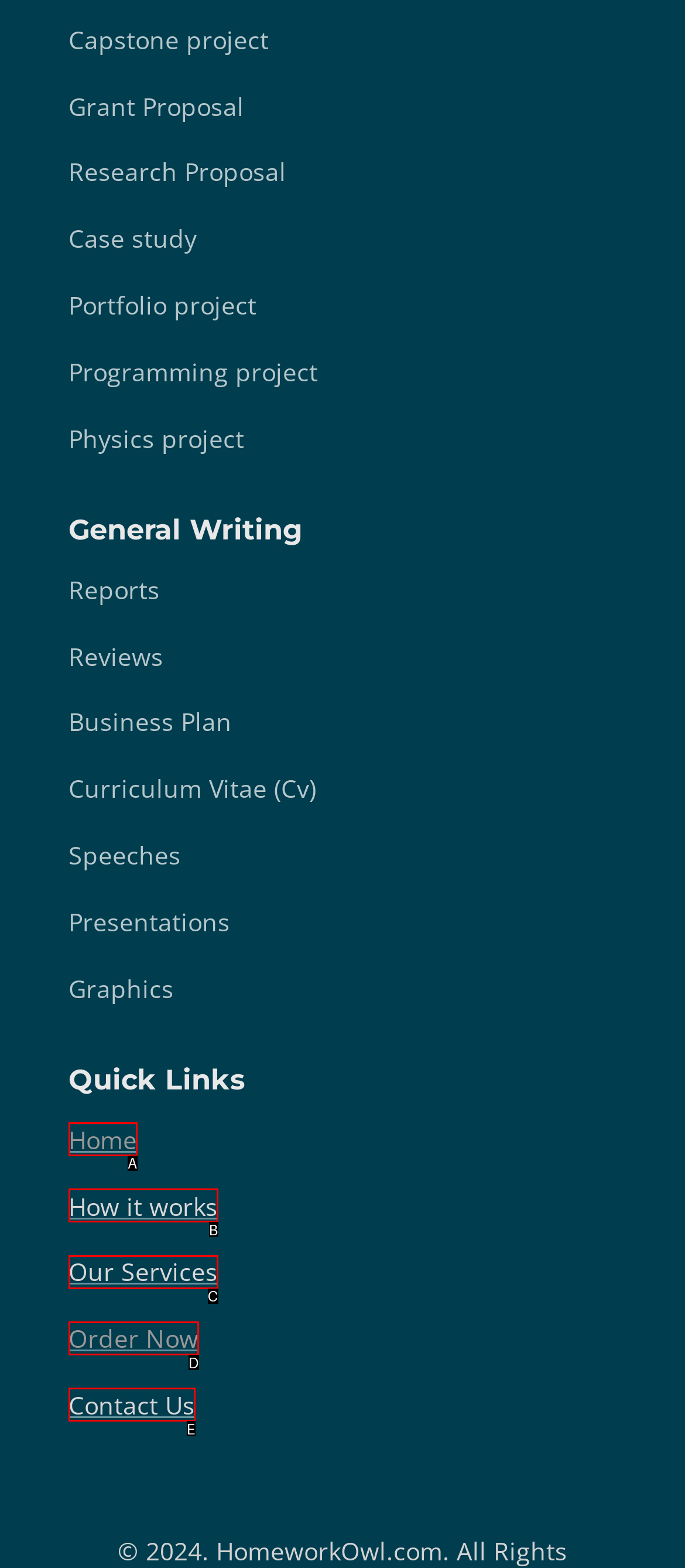From the description: Home, select the HTML element that fits best. Reply with the letter of the appropriate option.

A